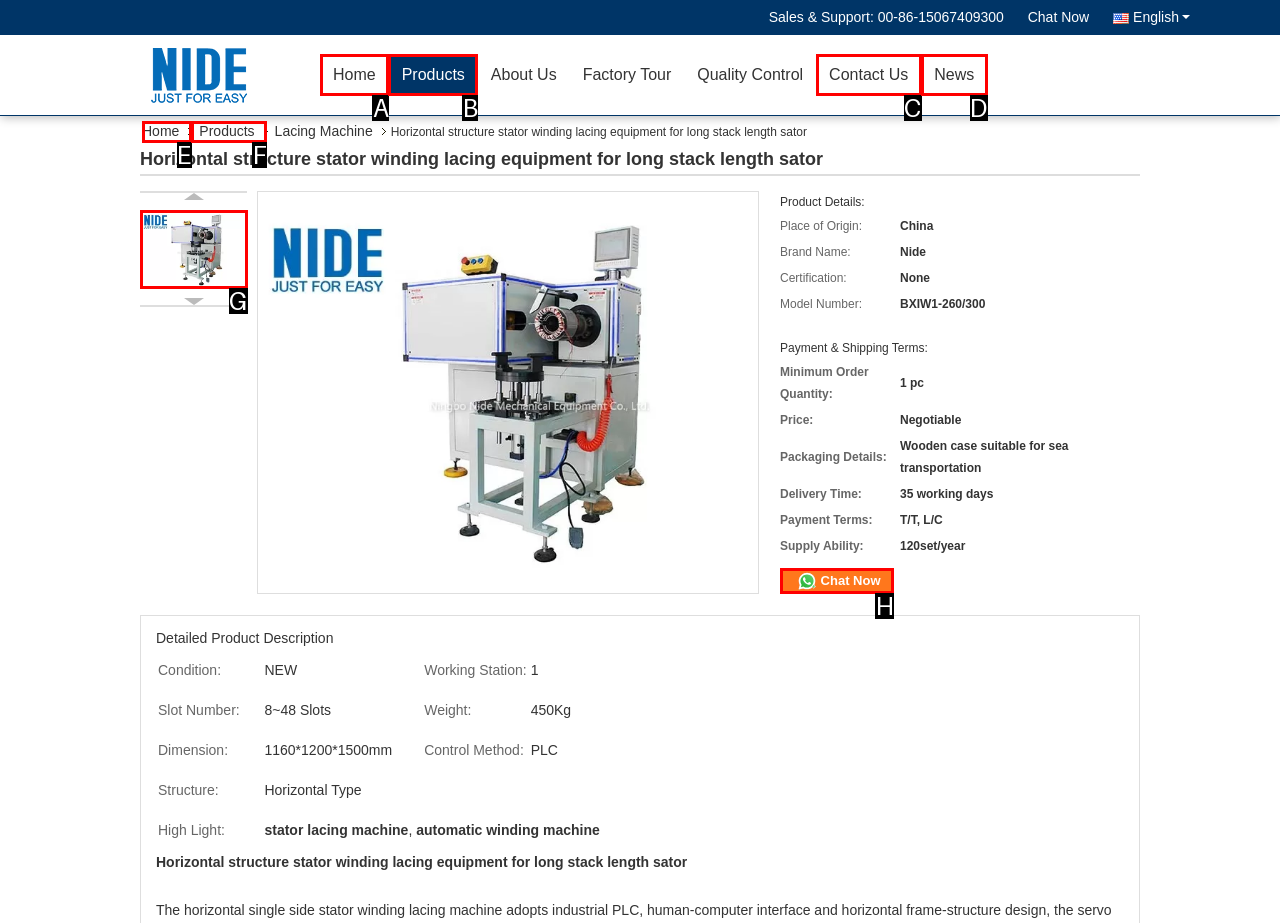Identify the letter of the UI element that fits the description: aria-label="Pinterest" title="Pinterest"
Respond with the letter of the option directly.

None